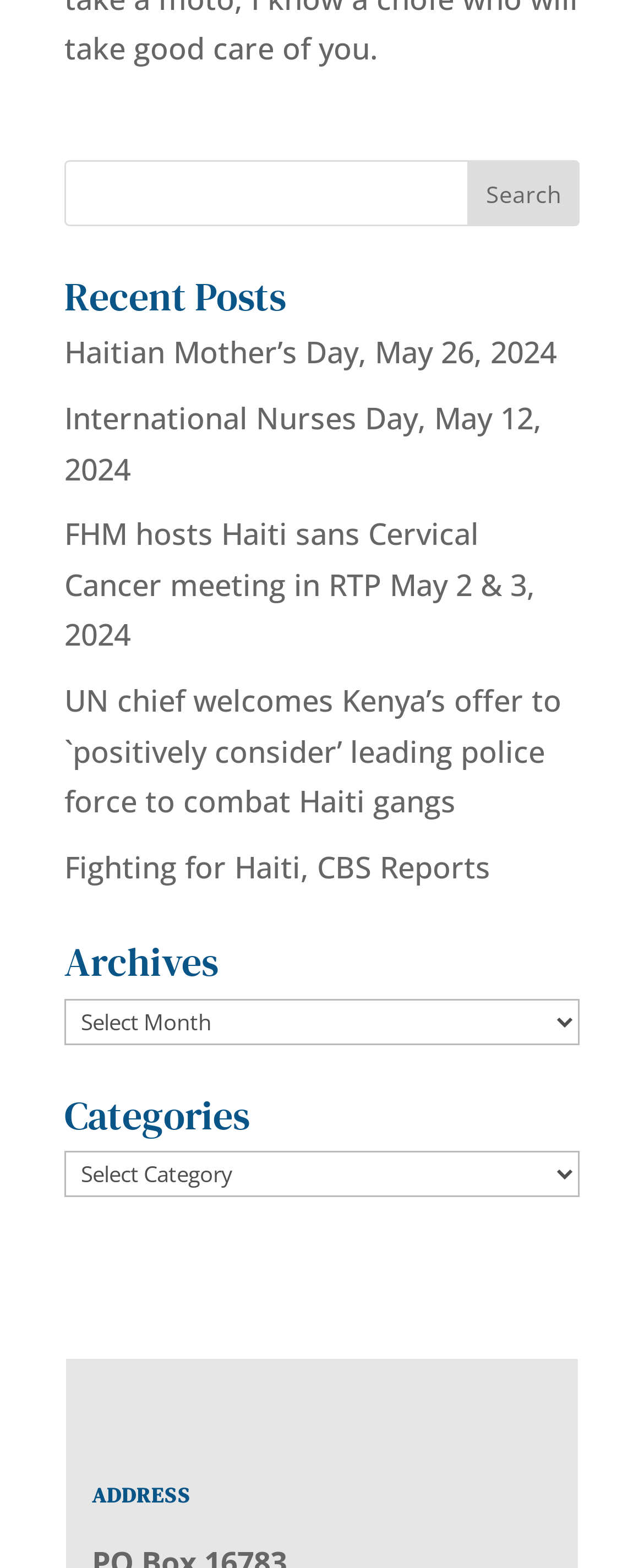What is the topic of the recent posts?
Based on the visual details in the image, please answer the question thoroughly.

The recent posts section contains links to articles with titles related to Haiti, such as 'Haitian Mother’s Day', 'FHM hosts Haiti sans Cervical Cancer meeting', and 'UN chief welcomes Kenya’s offer to `positively consider’ leading police force to combat Haiti gangs'.